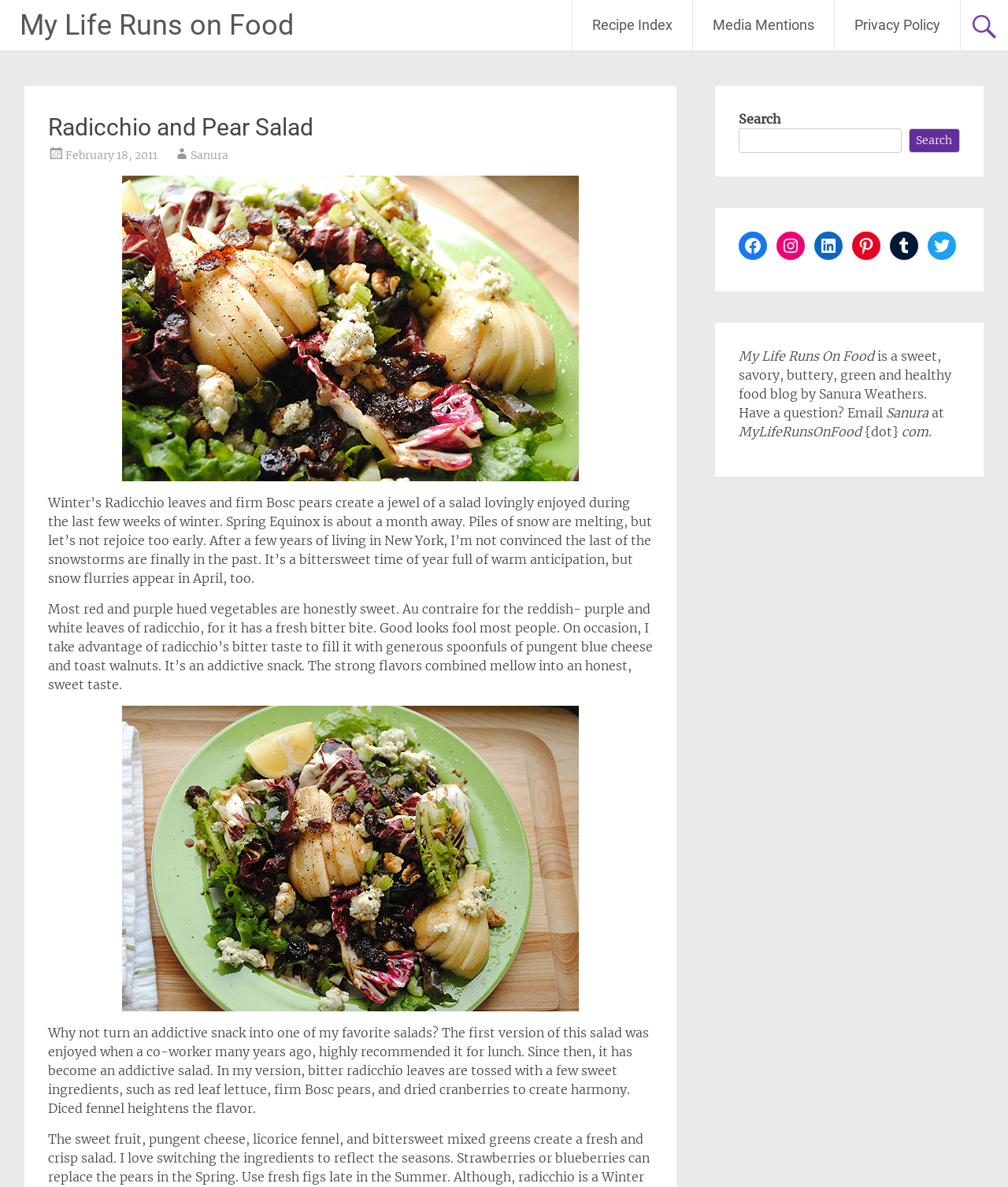What is the purpose of the search box?
Based on the screenshot, respond with a single word or phrase.

To search the blog